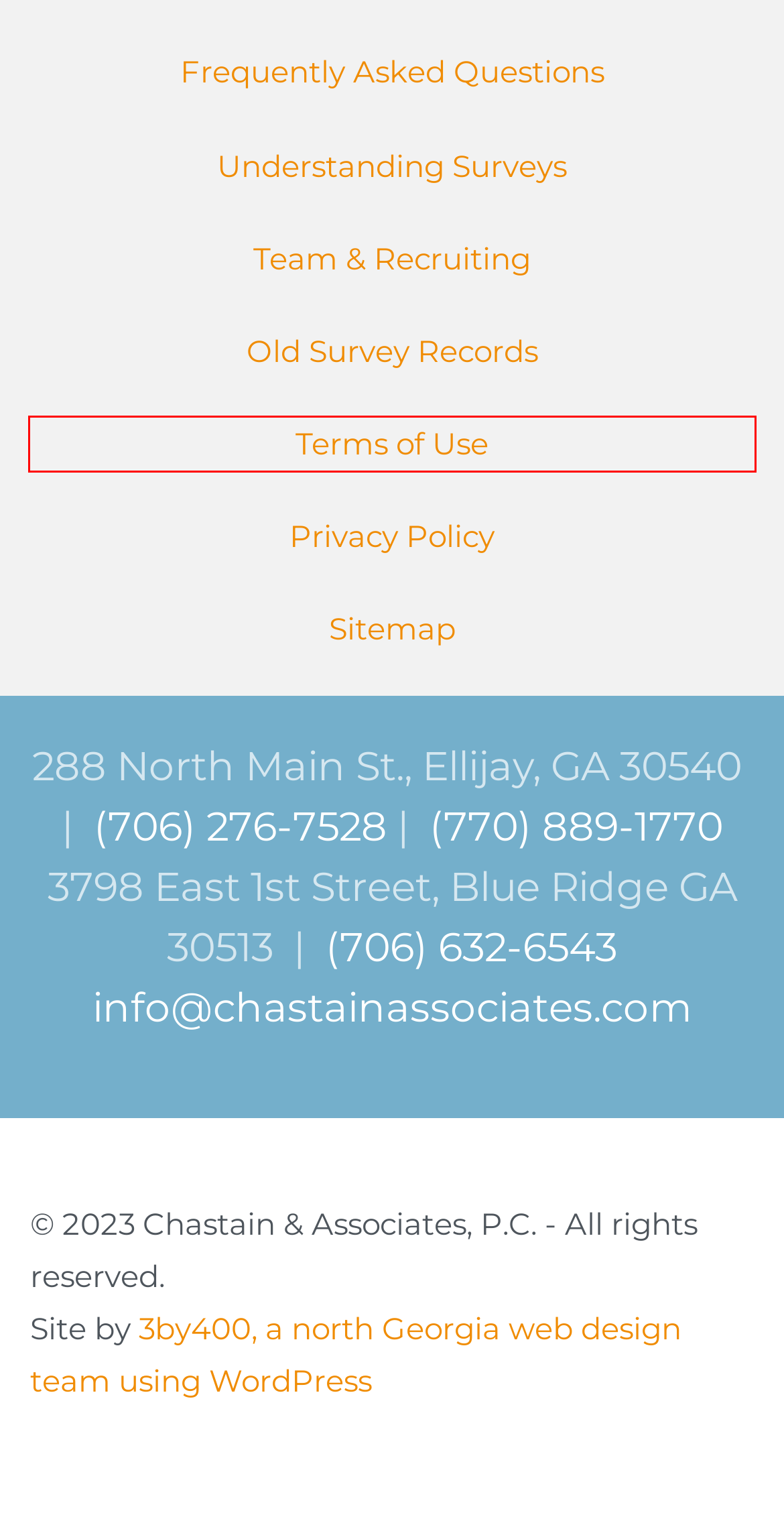Given a screenshot of a webpage with a red bounding box around a UI element, please identify the most appropriate webpage description that matches the new webpage after you click on the element. Here are the candidates:
A. Contact Us — Chastain & Associates, P.C.
B. Frequently Asked Questions — Chastain & Associates, P.C.
C. Large Acreage and Timber Tract Surveys — Chastain & Associates, P.C.
D. Terms of Use — Chastain & Associates, P.C.
E. Privacy Policy — Chastain & Associates, P.C.
F. Old Survey Records — Chastain & Associates, P.C.
G. Our Team — Chastain & Associates, P.C.
H. Civil Design, Land Planning, Permitting, and Site Plan Services — Chastain & Associates, P.C.

D